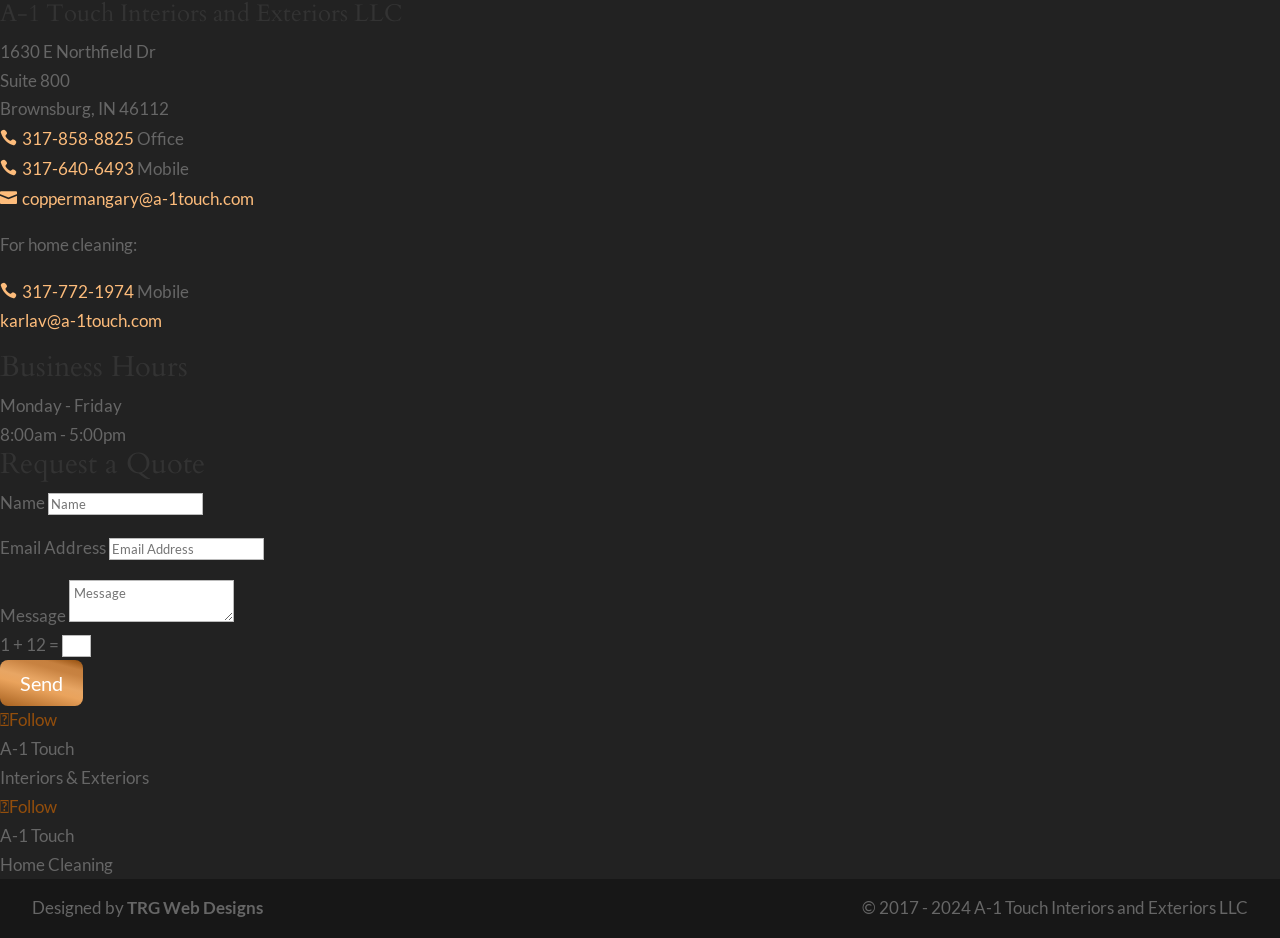What is the business hour on Monday?
Please provide a single word or phrase in response based on the screenshot.

8:00am - 5:00pm